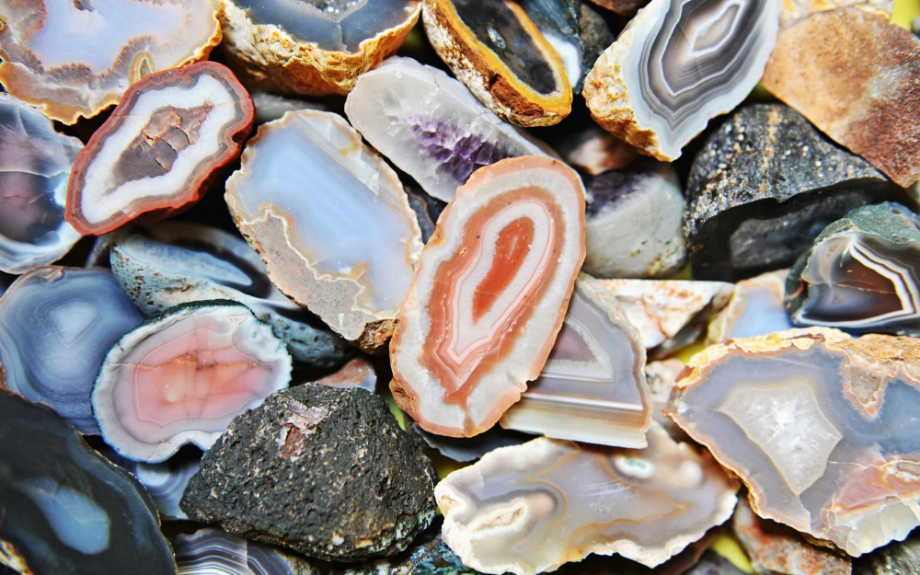What is the purpose of the image?
Please respond to the question with a detailed and thorough explanation.

The caption states that the image serves as an excellent visual reference for understanding the richness and variety within different types of agate, implying that the image is meant to educate or inform viewers about agate.